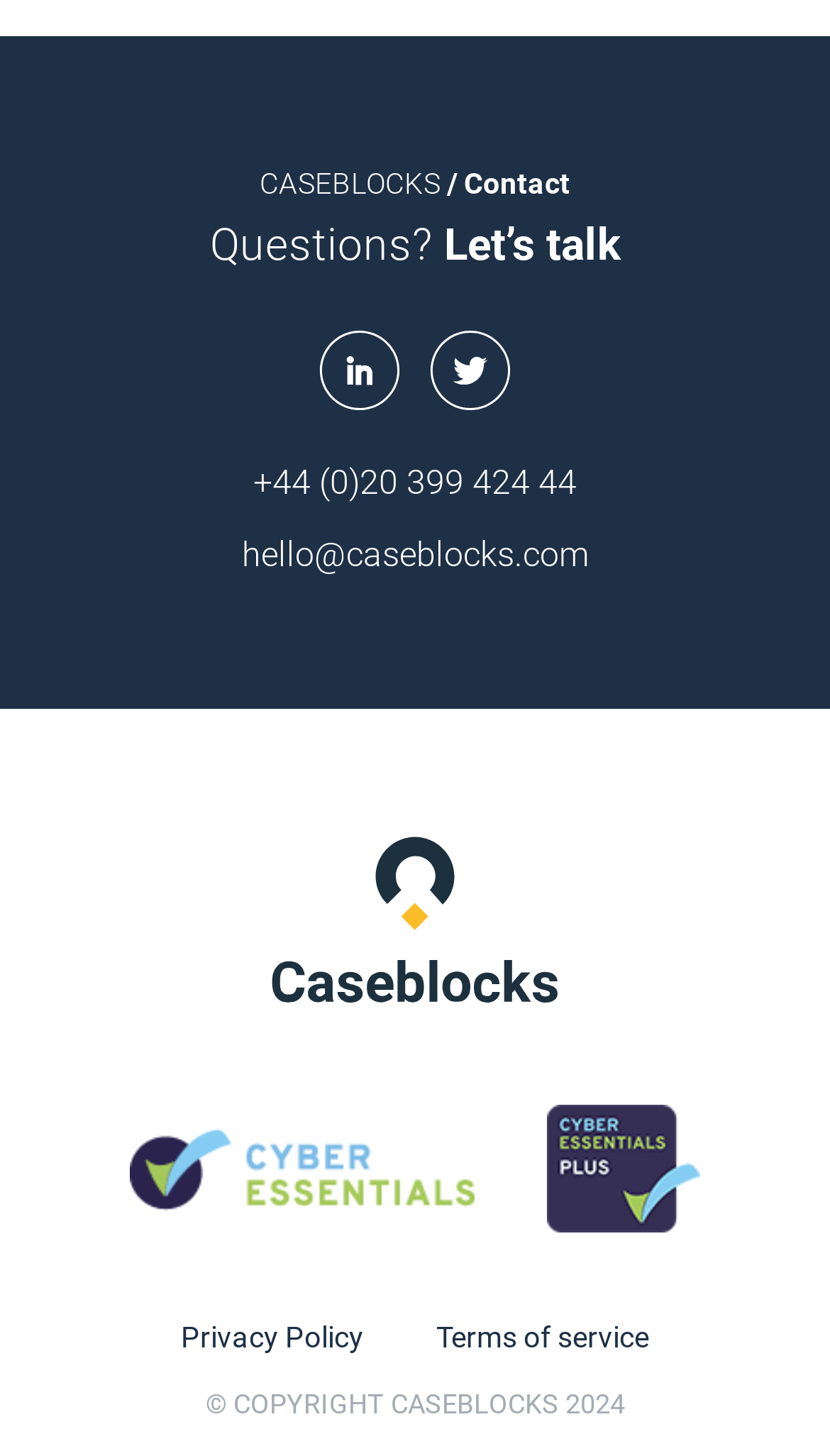Using the provided element description, identify the bounding box coordinates as (top-left x, top-left y, bottom-right x, bottom-right y). Ensure all values are between 0 and 1. Description: +44 (0)20 399 424 44

[0.305, 0.314, 0.695, 0.349]